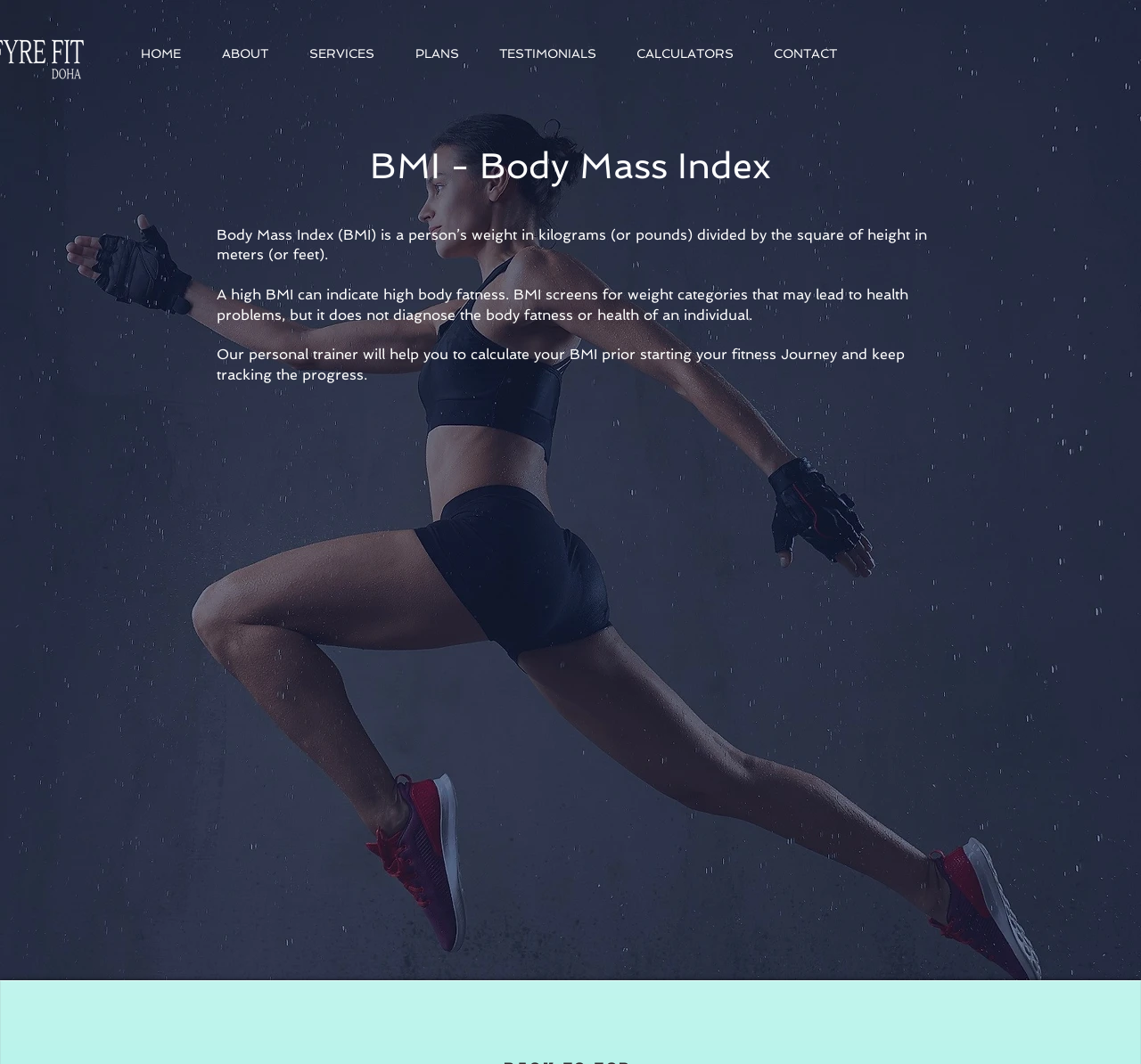Give a short answer using one word or phrase for the question:
What will the personal trainer help with?

Calculate BMI